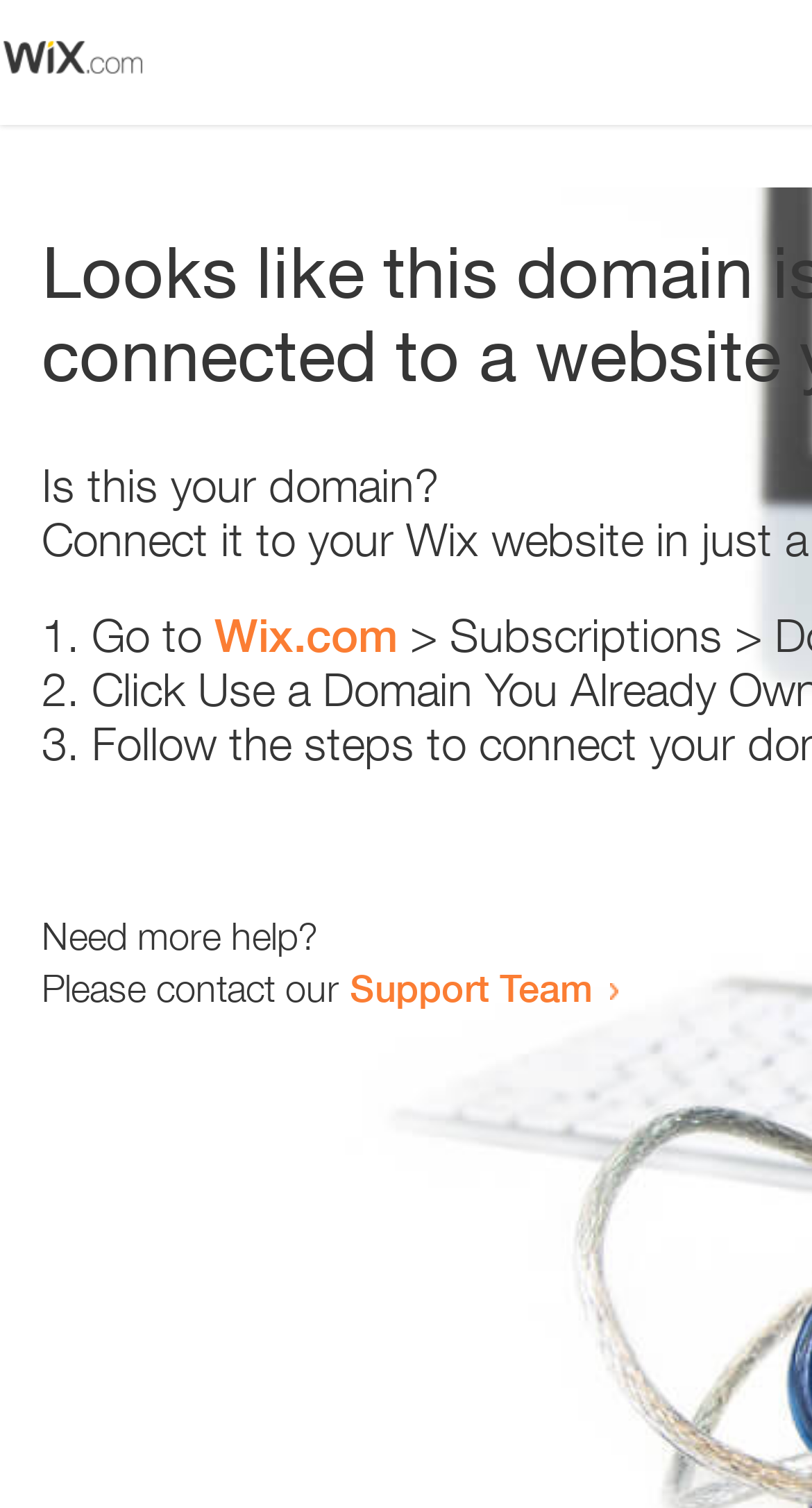Give a succinct answer to this question in a single word or phrase: 
What is the domain being referred to?

Wix.com